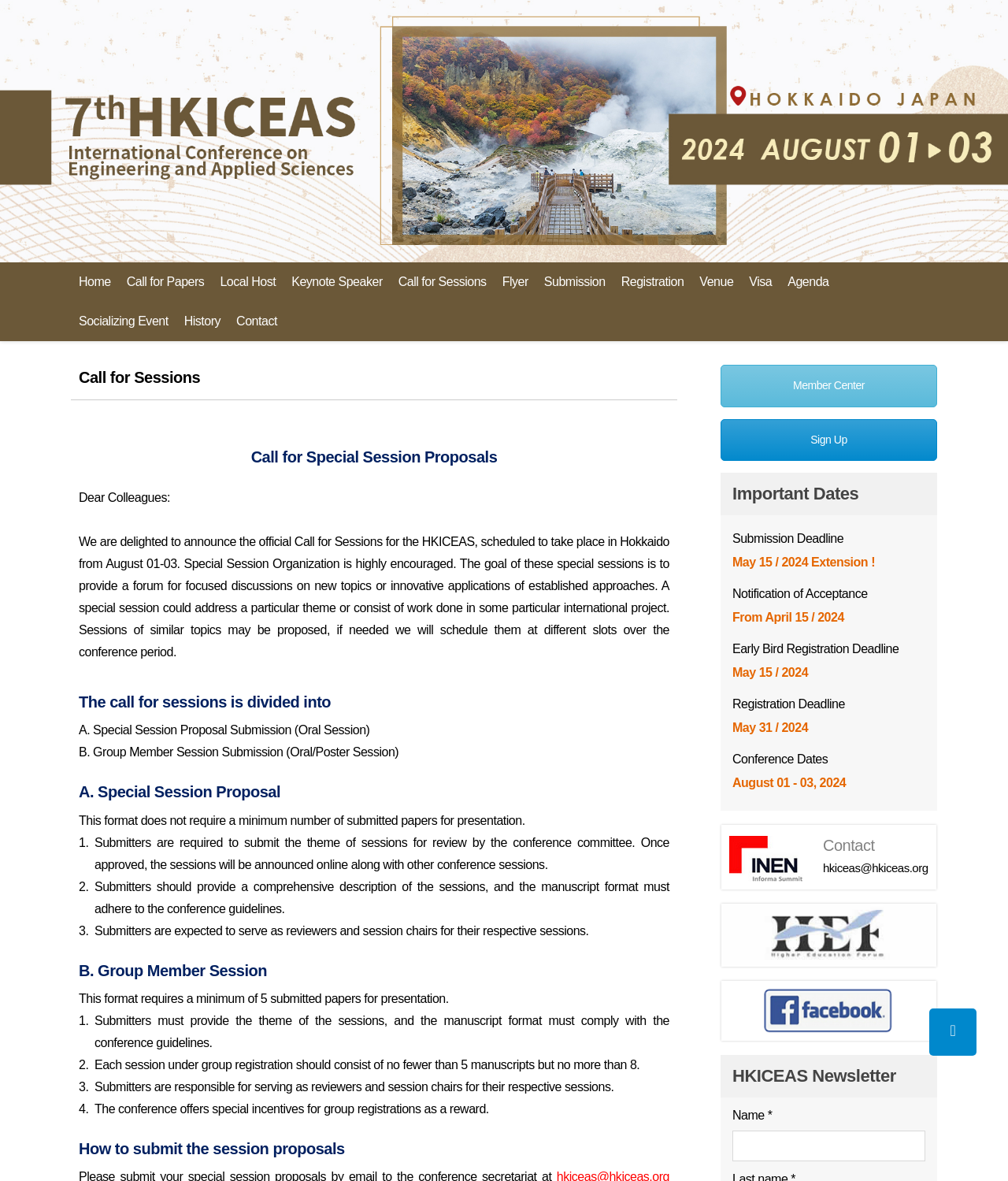How many papers are required for group registration?
Please provide a comprehensive answer based on the contents of the image.

The webpage states that for group registration, each session should consist of no fewer than 5 manuscripts but no more than 8. This is mentioned in the section 'B. Group Member Session Submission'.